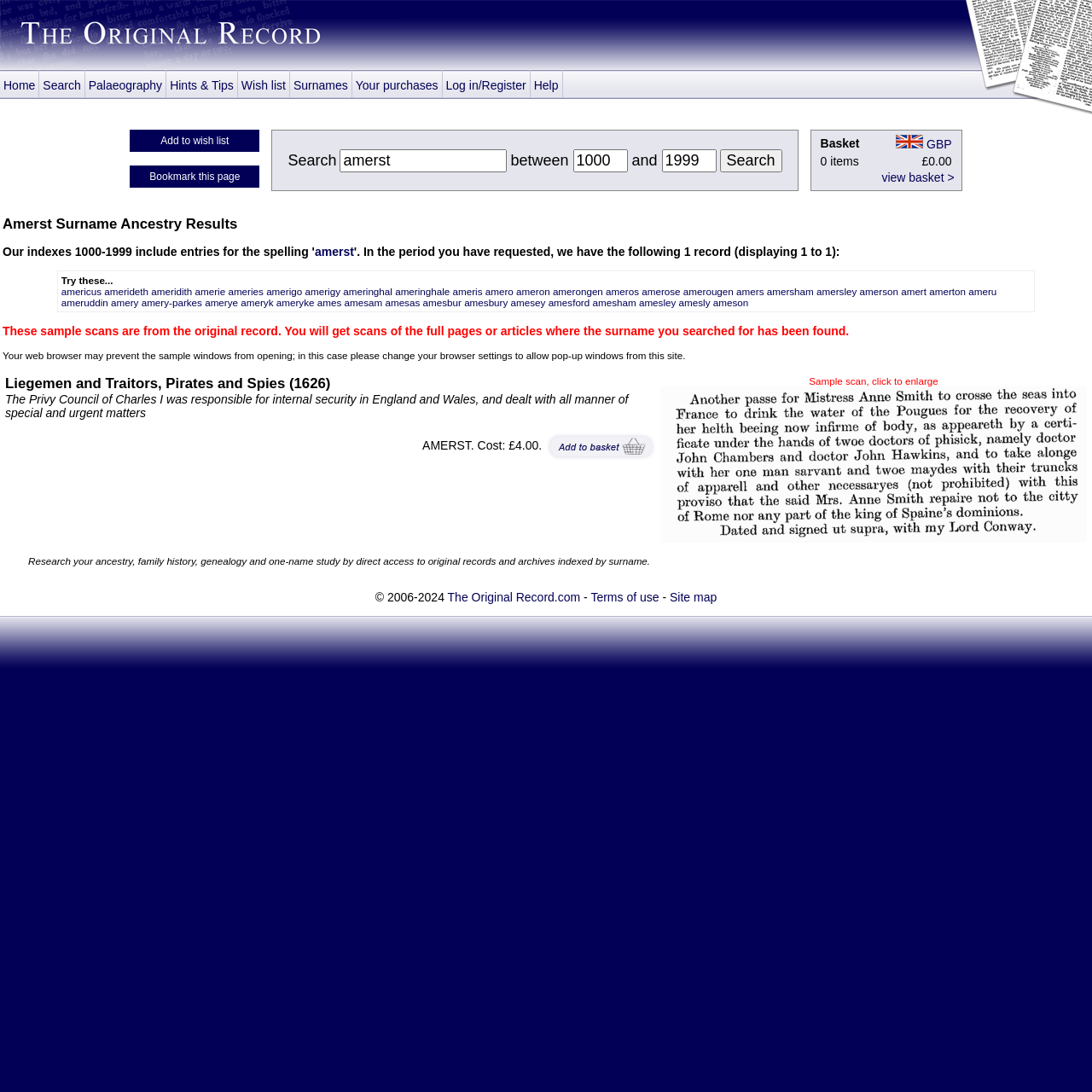How many search results are displayed on the page?
Use the image to give a comprehensive and detailed response to the question.

The search result page displays a single result, as indicated by the text 'displaying 1 to 1' below the search criteria.